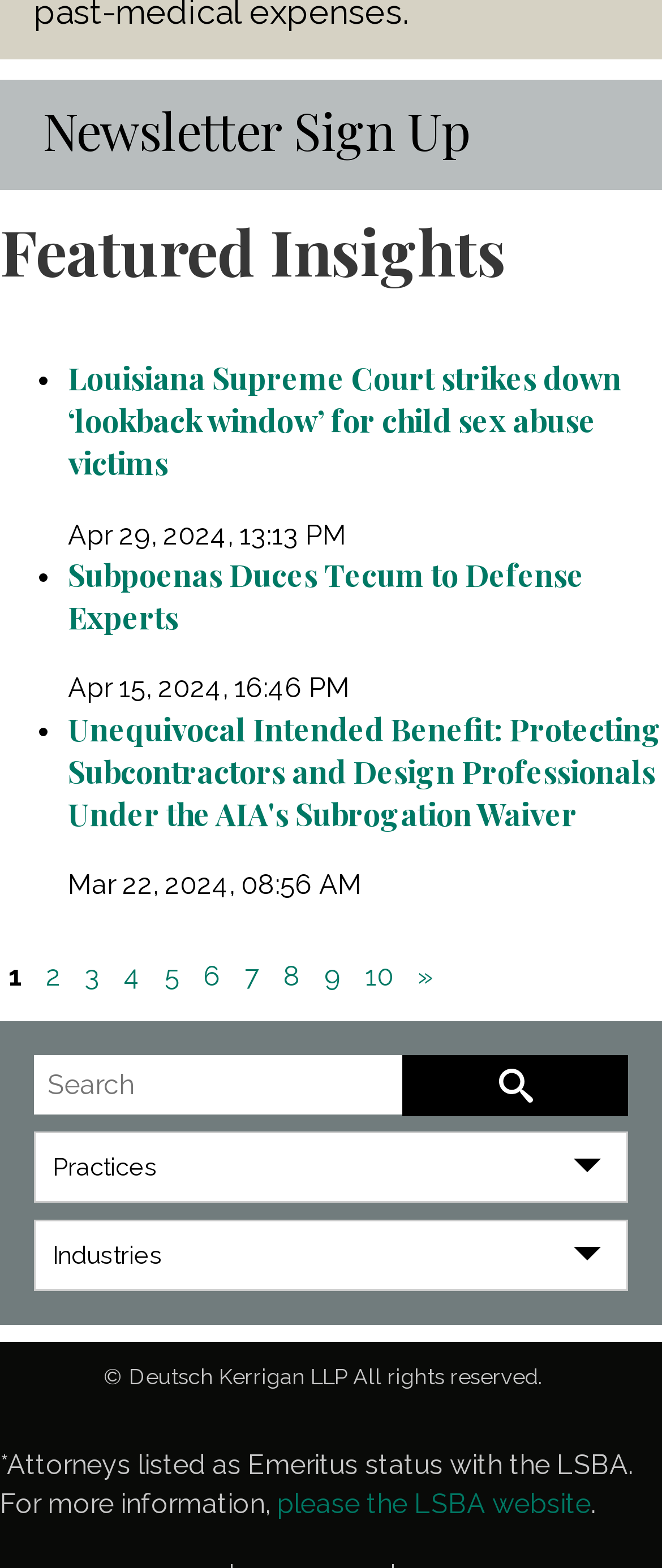Using the description: "Newsletter Sign Up", identify the bounding box of the corresponding UI element in the screenshot.

[0.0, 0.051, 1.0, 0.124]